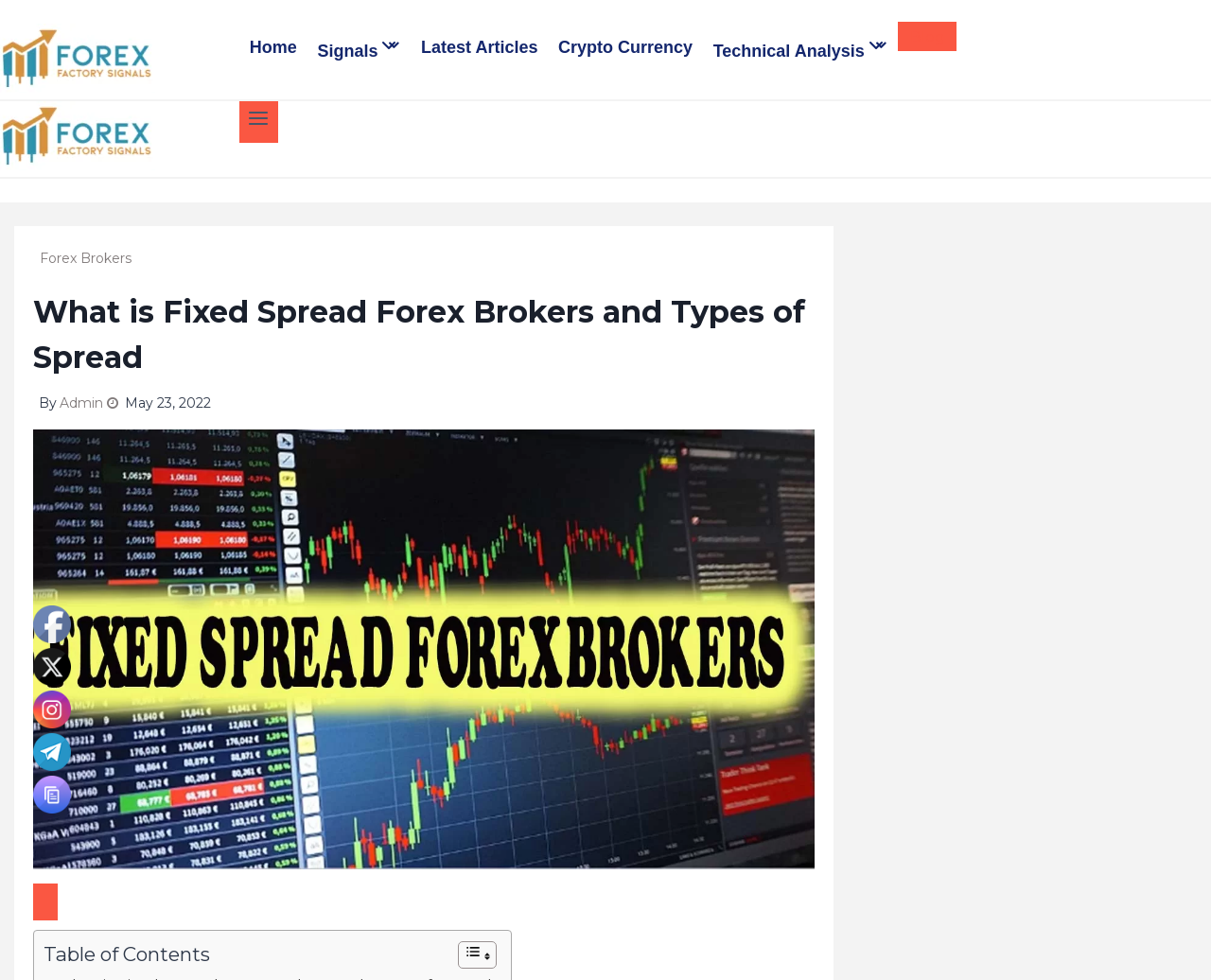Provide a one-word or short-phrase response to the question:
How many social media links are there on the webpage?

5